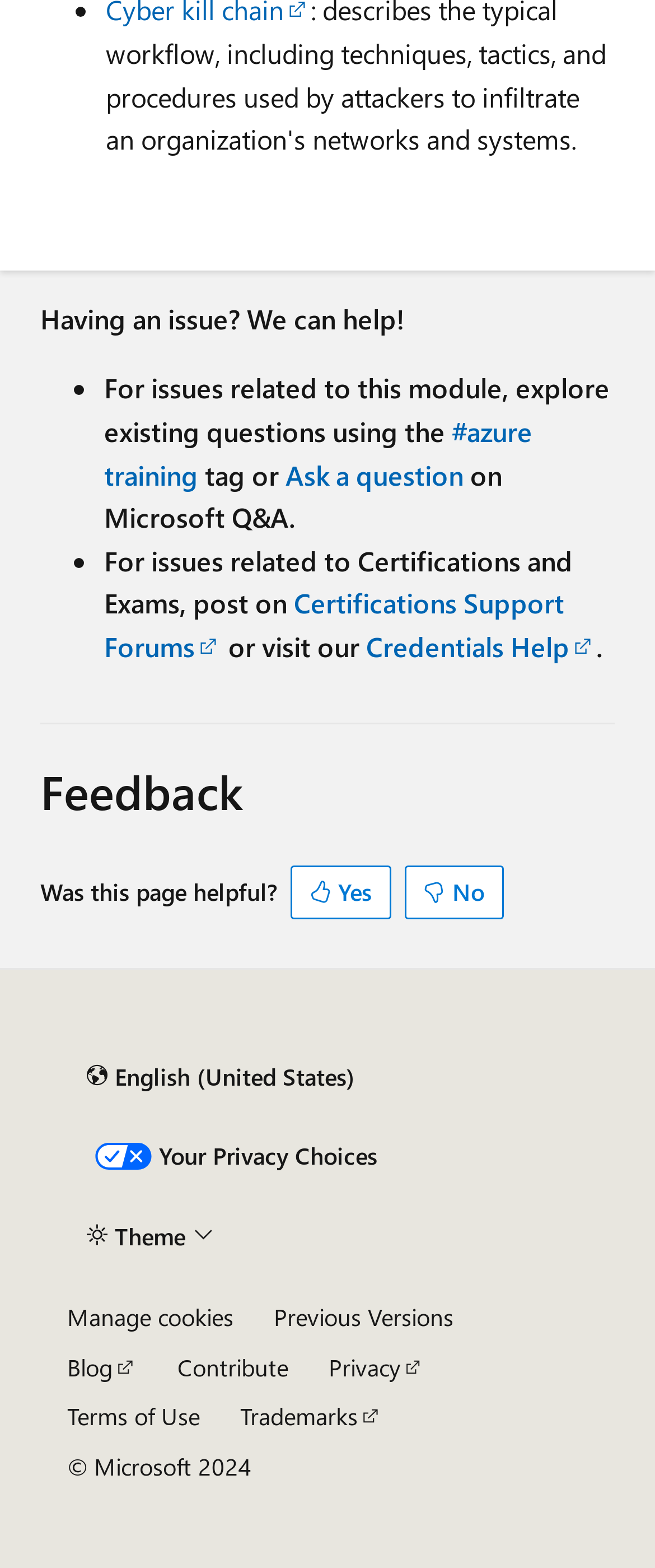Identify the bounding box coordinates of the clickable section necessary to follow the following instruction: "Get Credentials Help". The coordinates should be presented as four float numbers from 0 to 1, i.e., [left, top, right, bottom].

[0.559, 0.401, 0.91, 0.423]